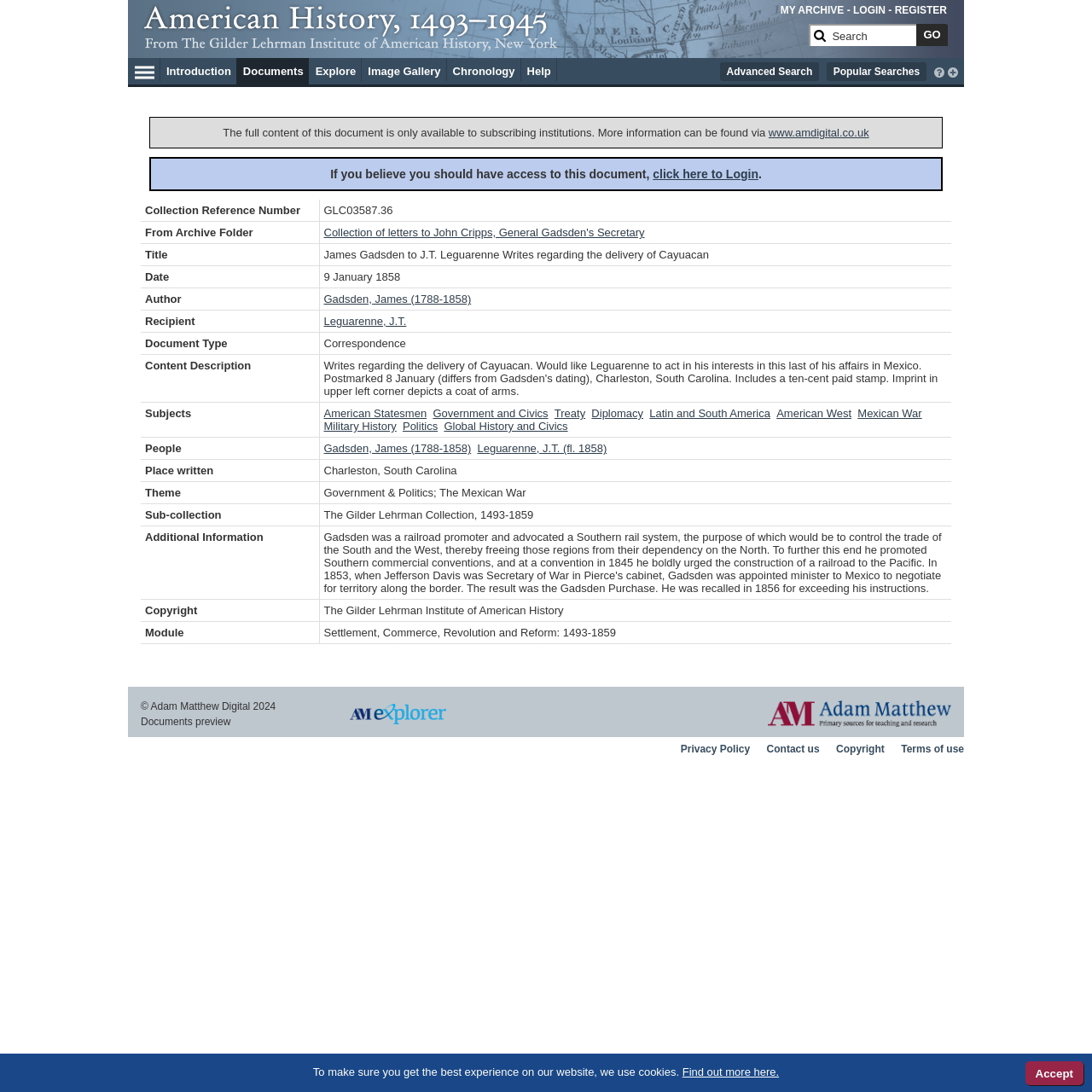What is the date of the document?
Using the image as a reference, give an elaborate response to the question.

I found the date of the document by looking at the table 'Document Metadata' and finding the cell with the title 'Date' which contains the text '9 January 1858'.